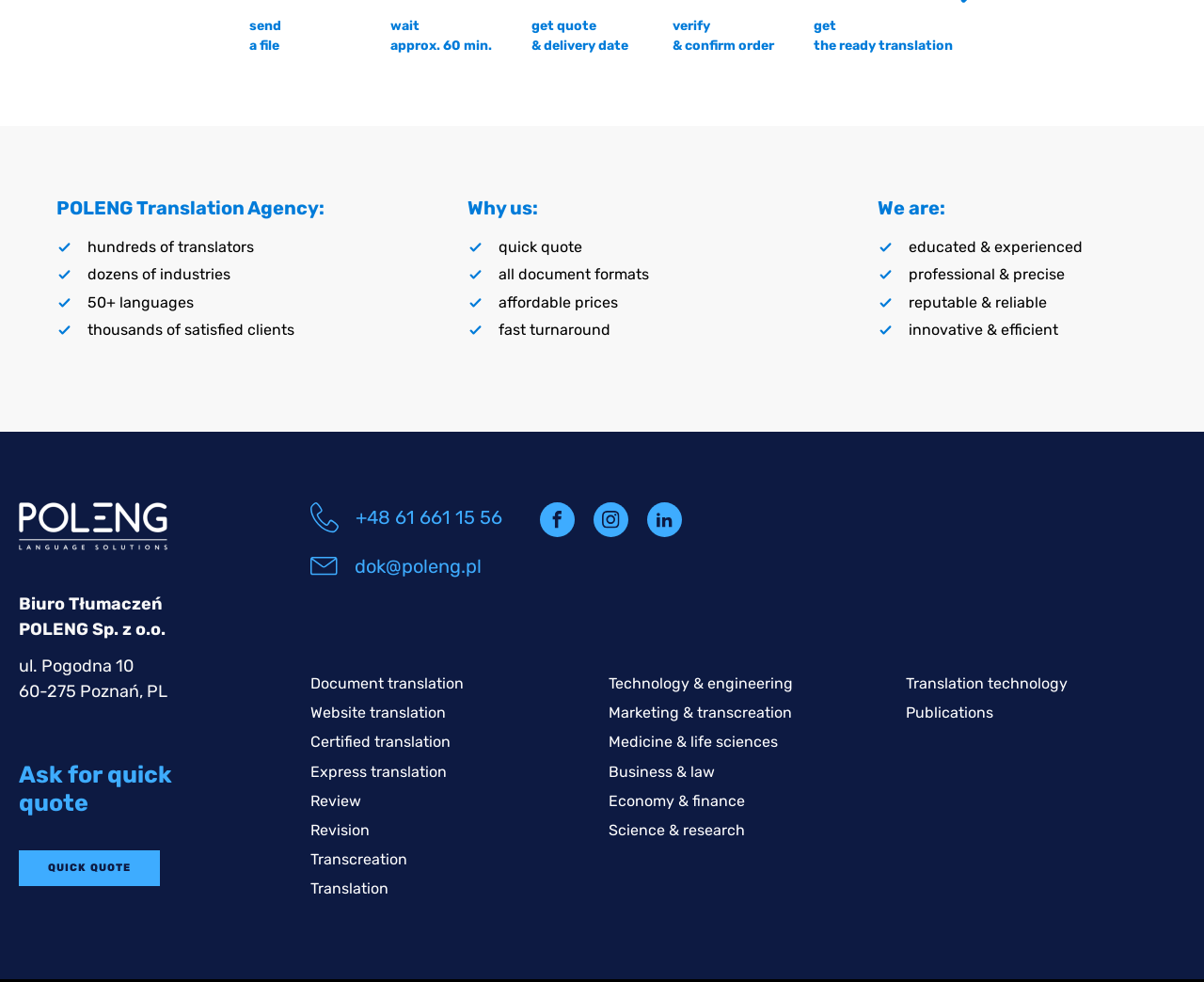Determine the bounding box coordinates for the region that must be clicked to execute the following instruction: "ask for a quick quote".

[0.016, 0.866, 0.133, 0.903]